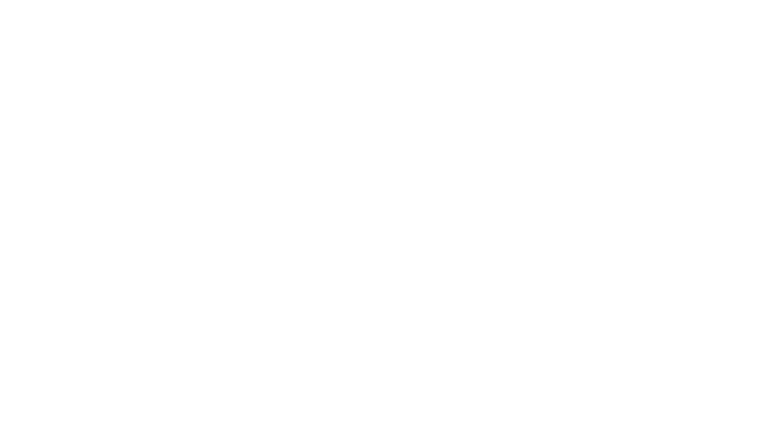Using the information shown in the image, answer the question with as much detail as possible: What technology is used to achieve precision?

The intricately designed polygonal structure of the oil duct cover showcases the precision and detail achievable through advanced 3D scanning technologies, which is essential in creating accurate CAD models.